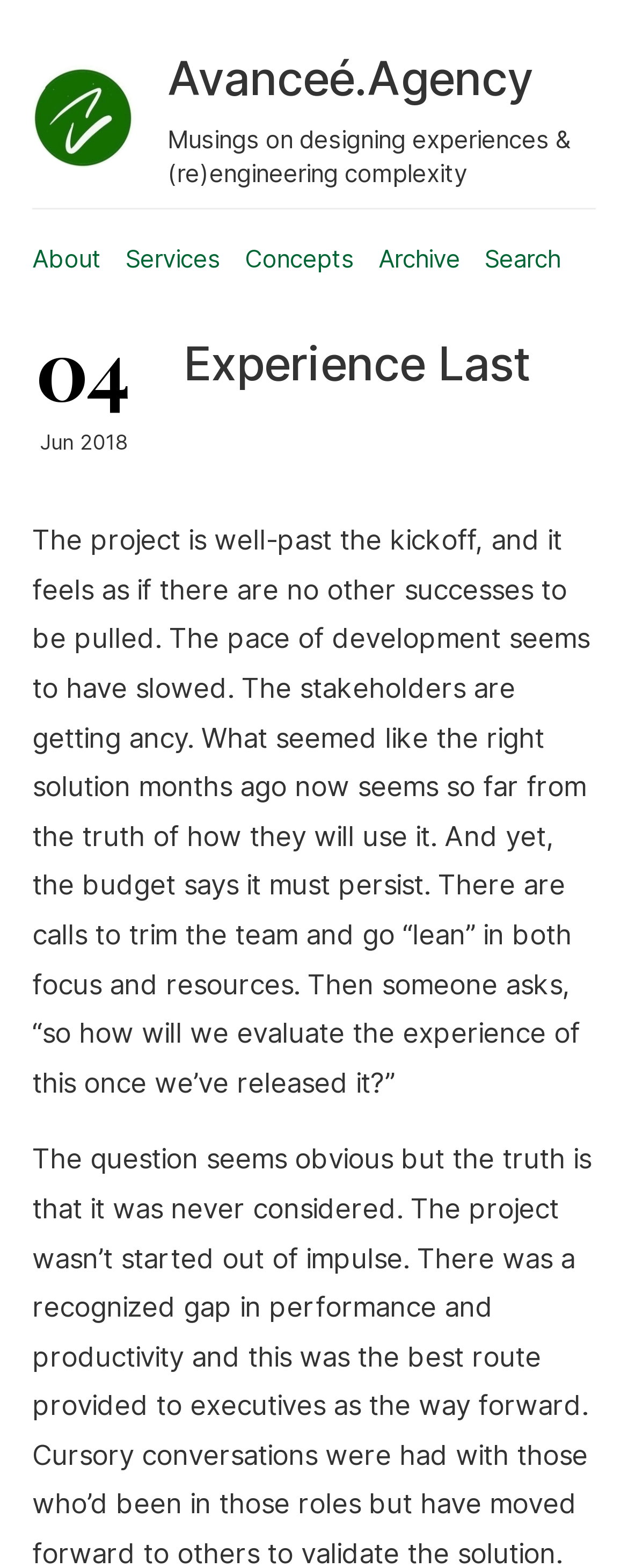Show the bounding box coordinates for the element that needs to be clicked to execute the following instruction: "go to Avanceé.Agency homepage". Provide the coordinates in the form of four float numbers between 0 and 1, i.e., [left, top, right, bottom].

[0.051, 0.041, 0.215, 0.107]